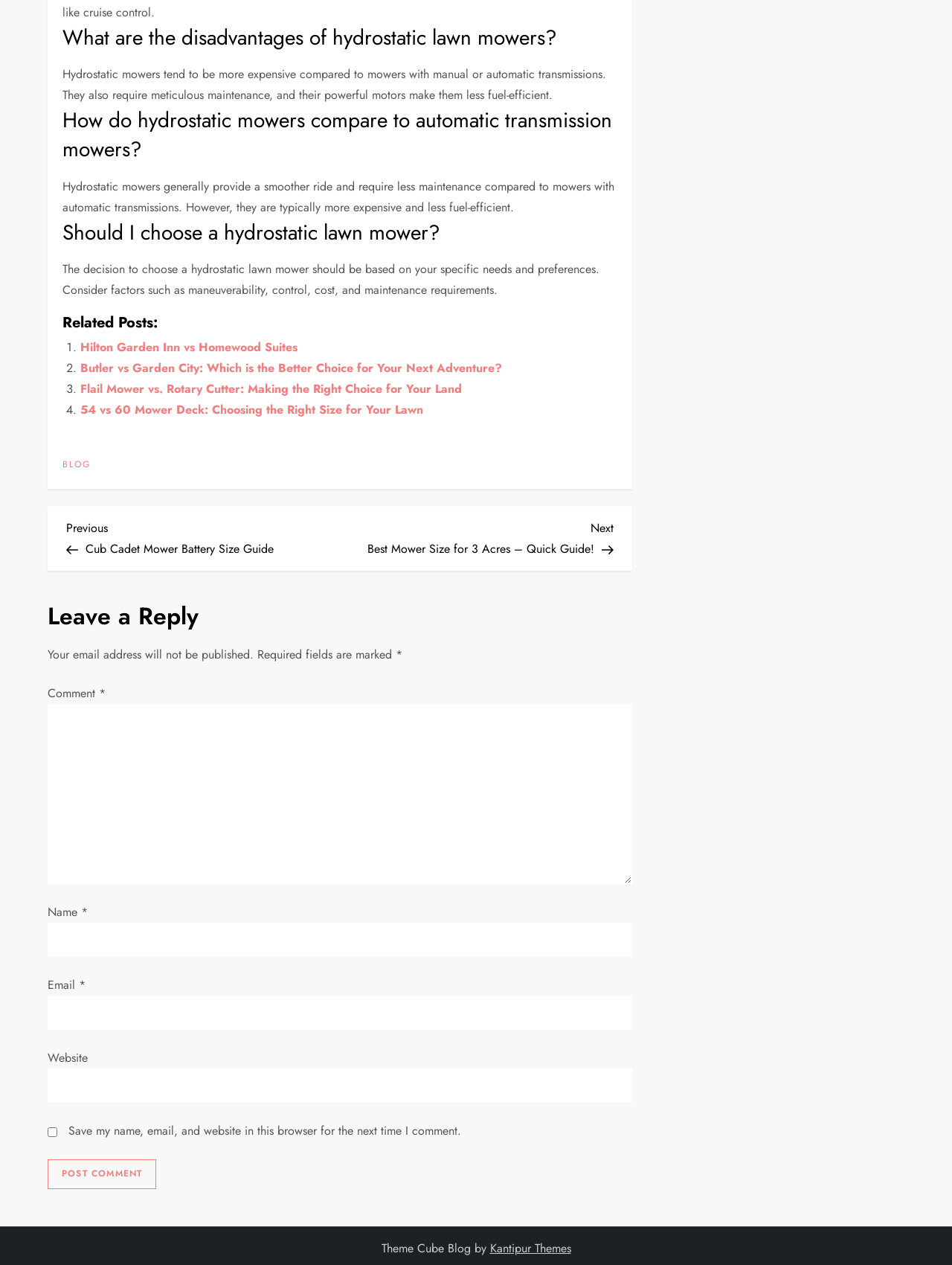Determine the bounding box coordinates of the area to click in order to meet this instruction: "Enter a comment in the 'Comment *' field".

[0.05, 0.557, 0.664, 0.699]